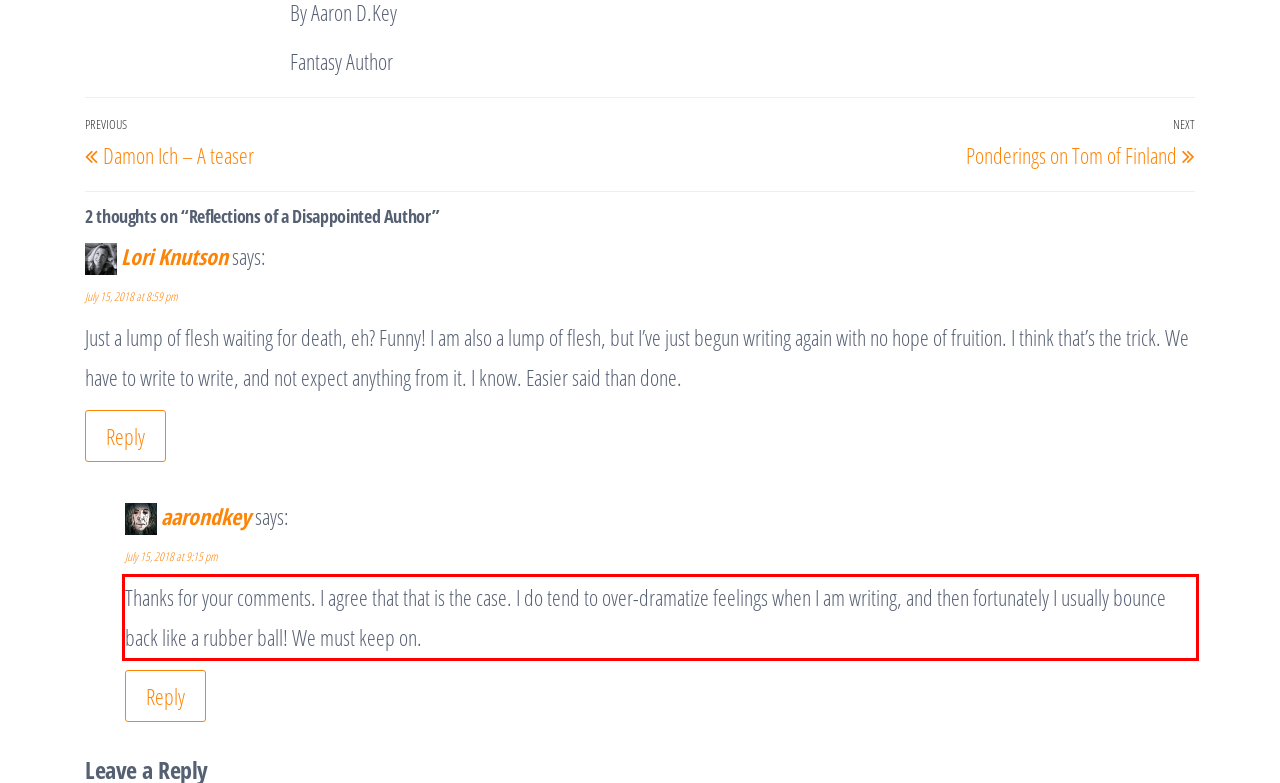Given the screenshot of a webpage, identify the red rectangle bounding box and recognize the text content inside it, generating the extracted text.

Thanks for your comments. I agree that that is the case. I do tend to over-dramatize feelings when I am writing, and then fortunately I usually bounce back like a rubber ball! We must keep on.